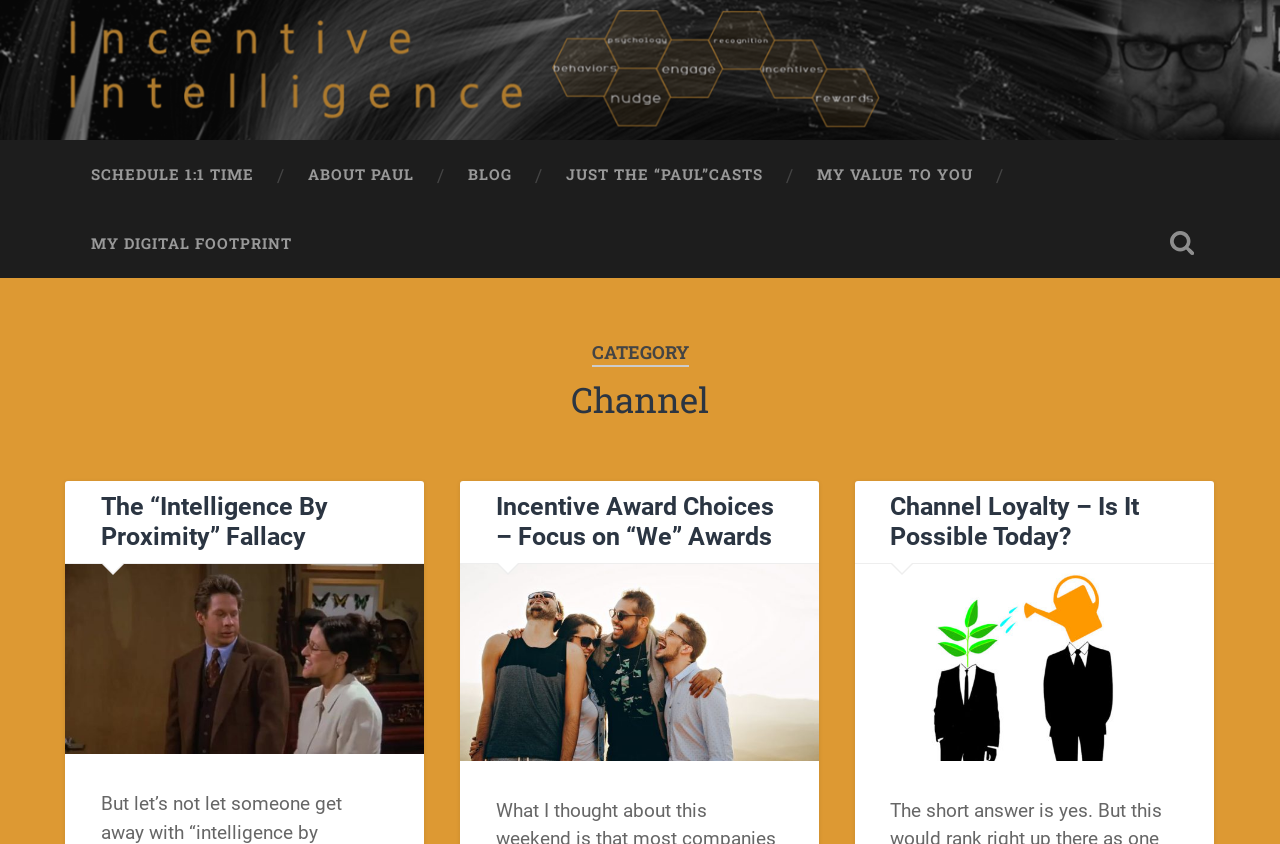How many articles are listed on this page?
Answer the question with a single word or phrase by looking at the picture.

3